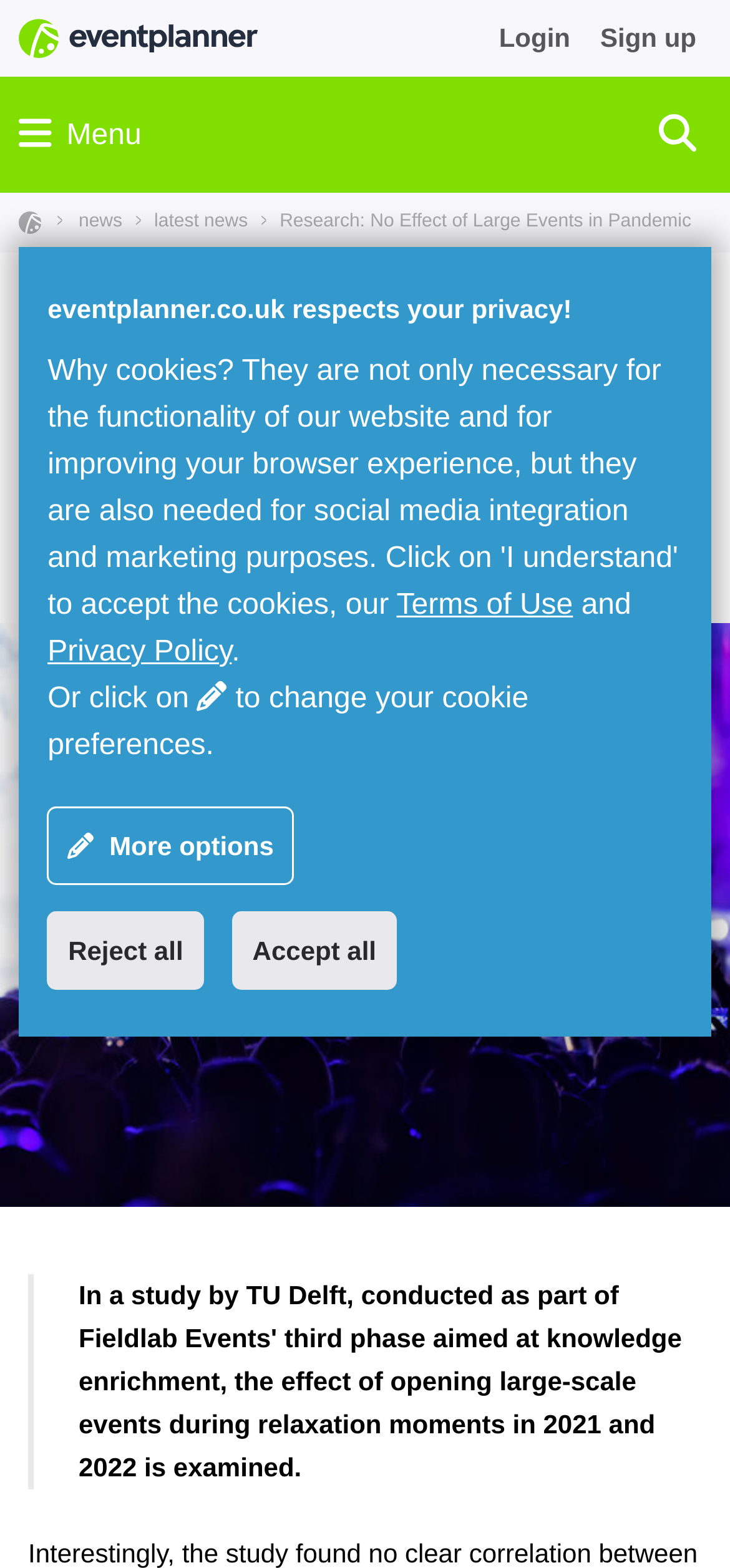What is the logo of the website?
Please look at the screenshot and answer using one word or phrase.

eventplanner.net logo